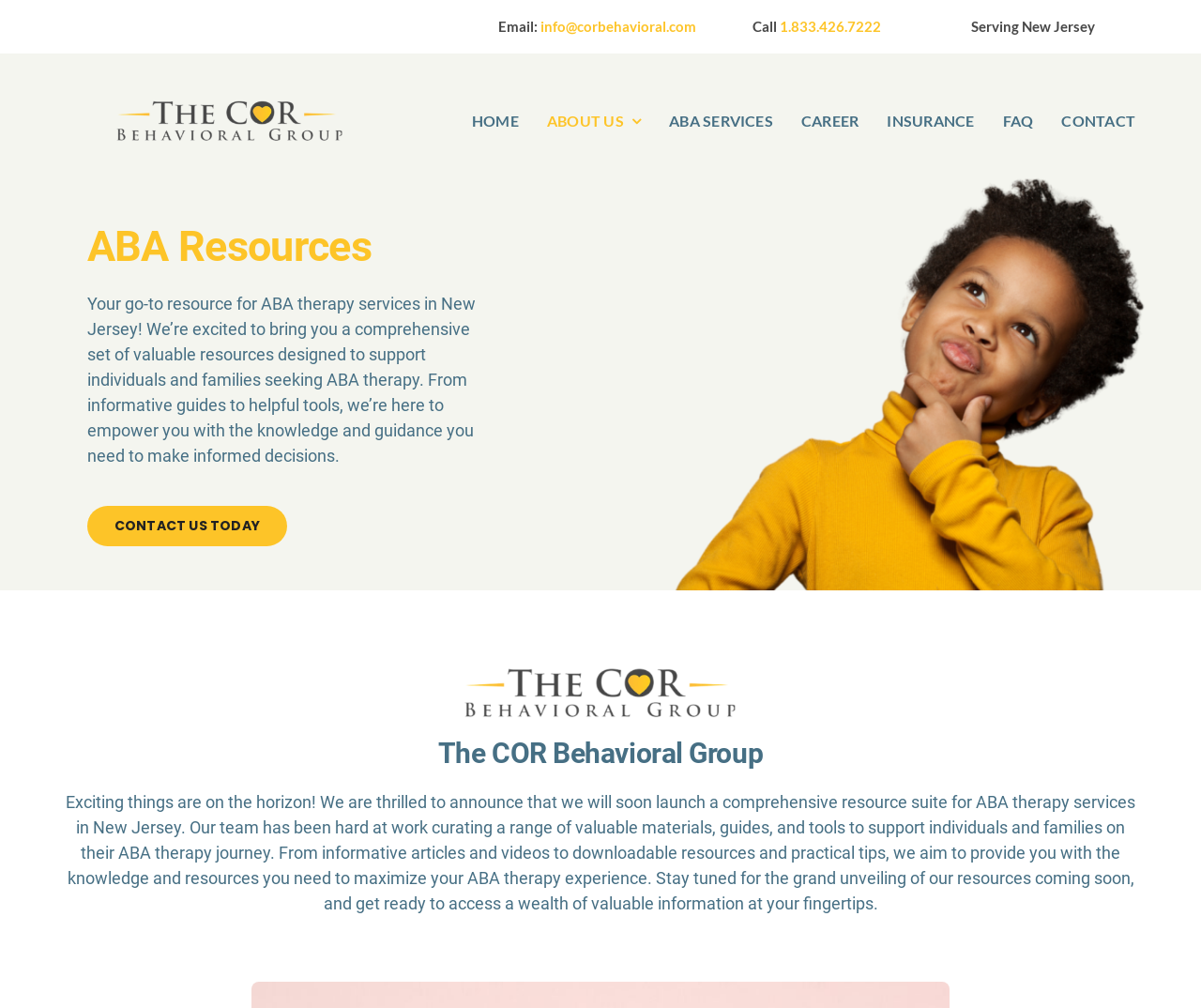Identify the bounding box coordinates of the region that should be clicked to execute the following instruction: "Send an email".

[0.45, 0.018, 0.58, 0.034]